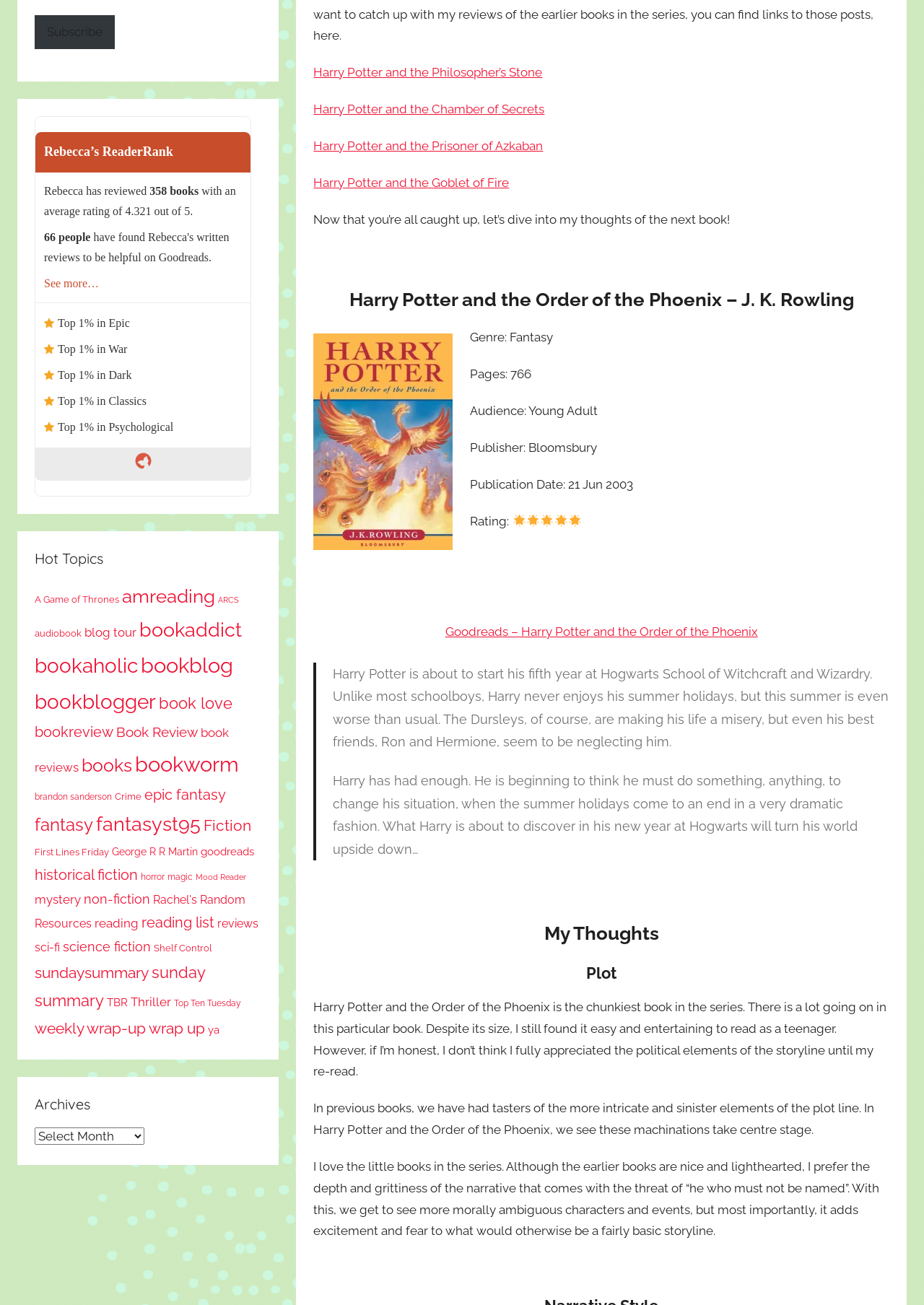What is the name of the reviewer?
Refer to the image and provide a thorough answer to the question.

The name of the reviewer can be found in the link element with the text 'Rebecca’s ReaderRank'. This link is located near the top of the webpage and provides information about the reviewer's ratings and reviews.